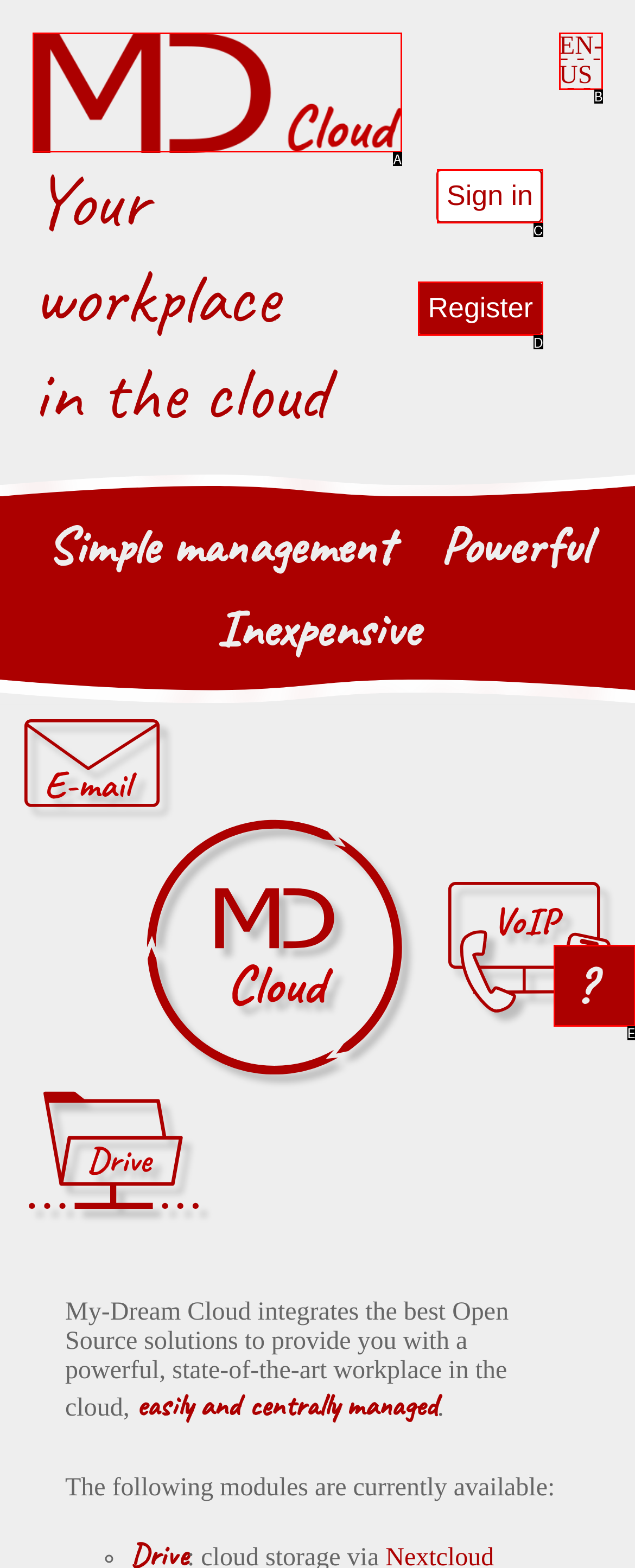Identify the HTML element that corresponds to the description: Sign in Provide the letter of the matching option directly from the choices.

C